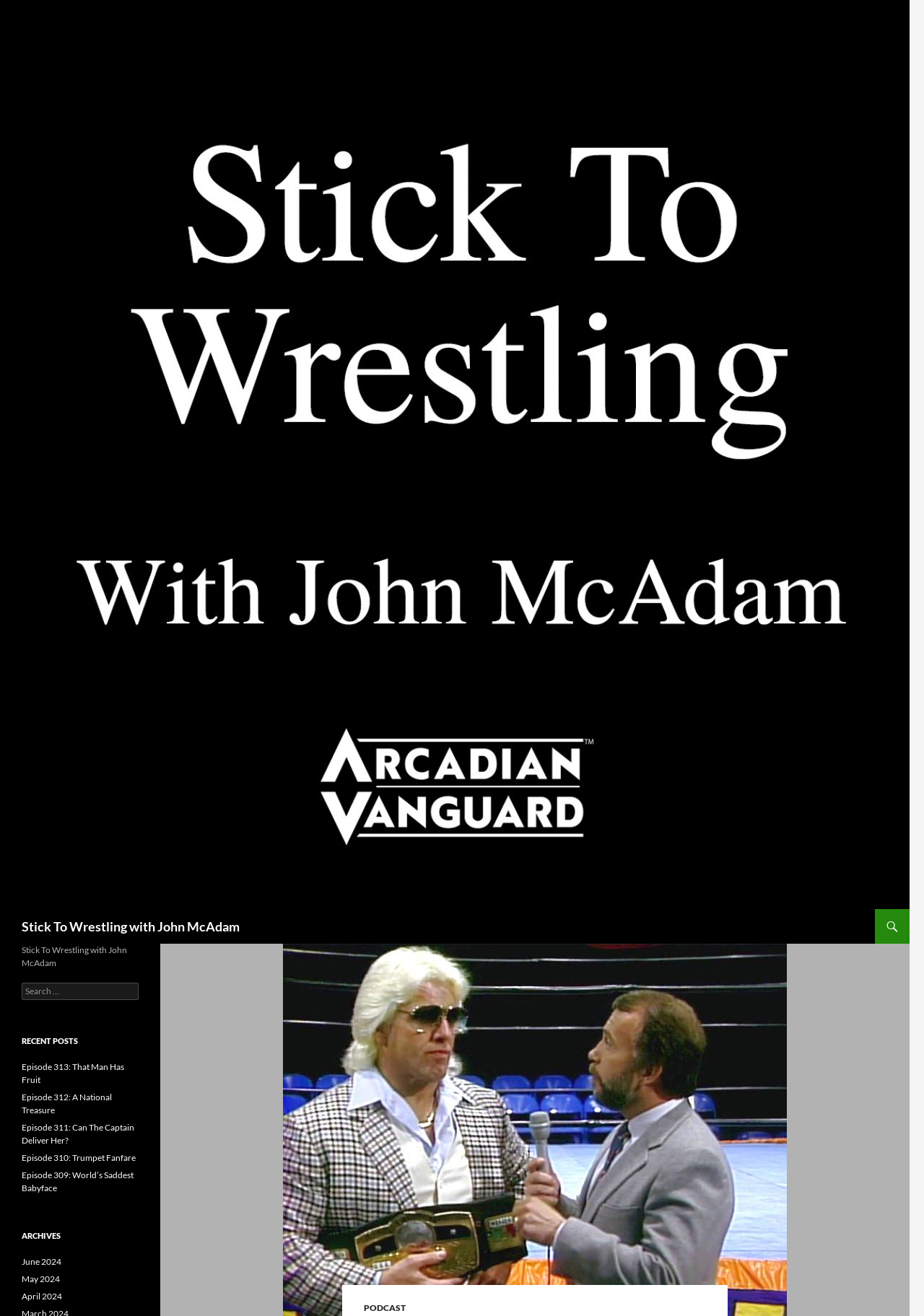Find the bounding box coordinates of the clickable element required to execute the following instruction: "Search for a podcast episode". Provide the coordinates as four float numbers between 0 and 1, i.e., [left, top, right, bottom].

[0.023, 0.747, 0.15, 0.76]